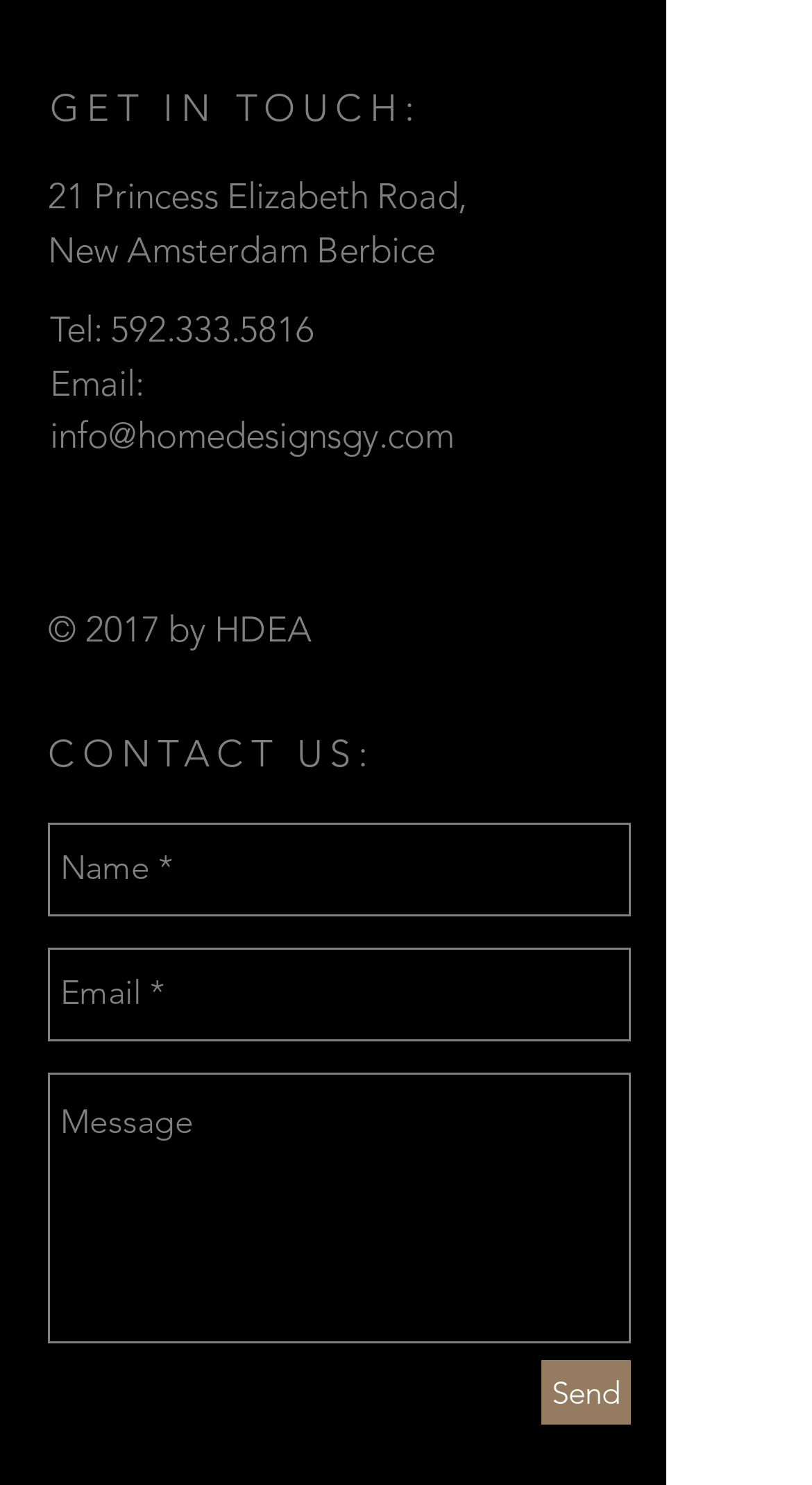What is the purpose of the form?
From the screenshot, supply a one-word or short-phrase answer.

Contact Us